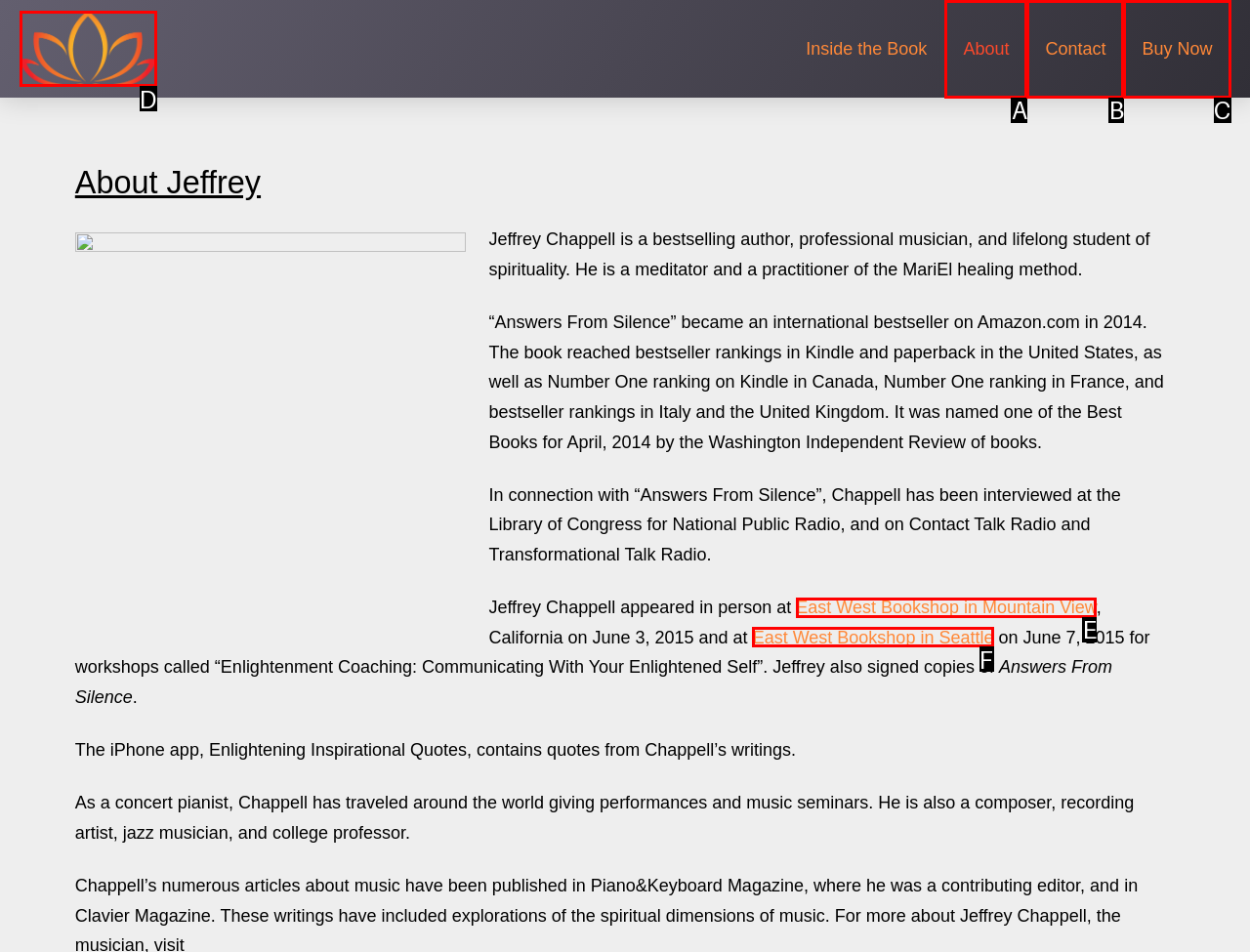Which HTML element fits the description: alt="Image"? Respond with the letter of the appropriate option directly.

D